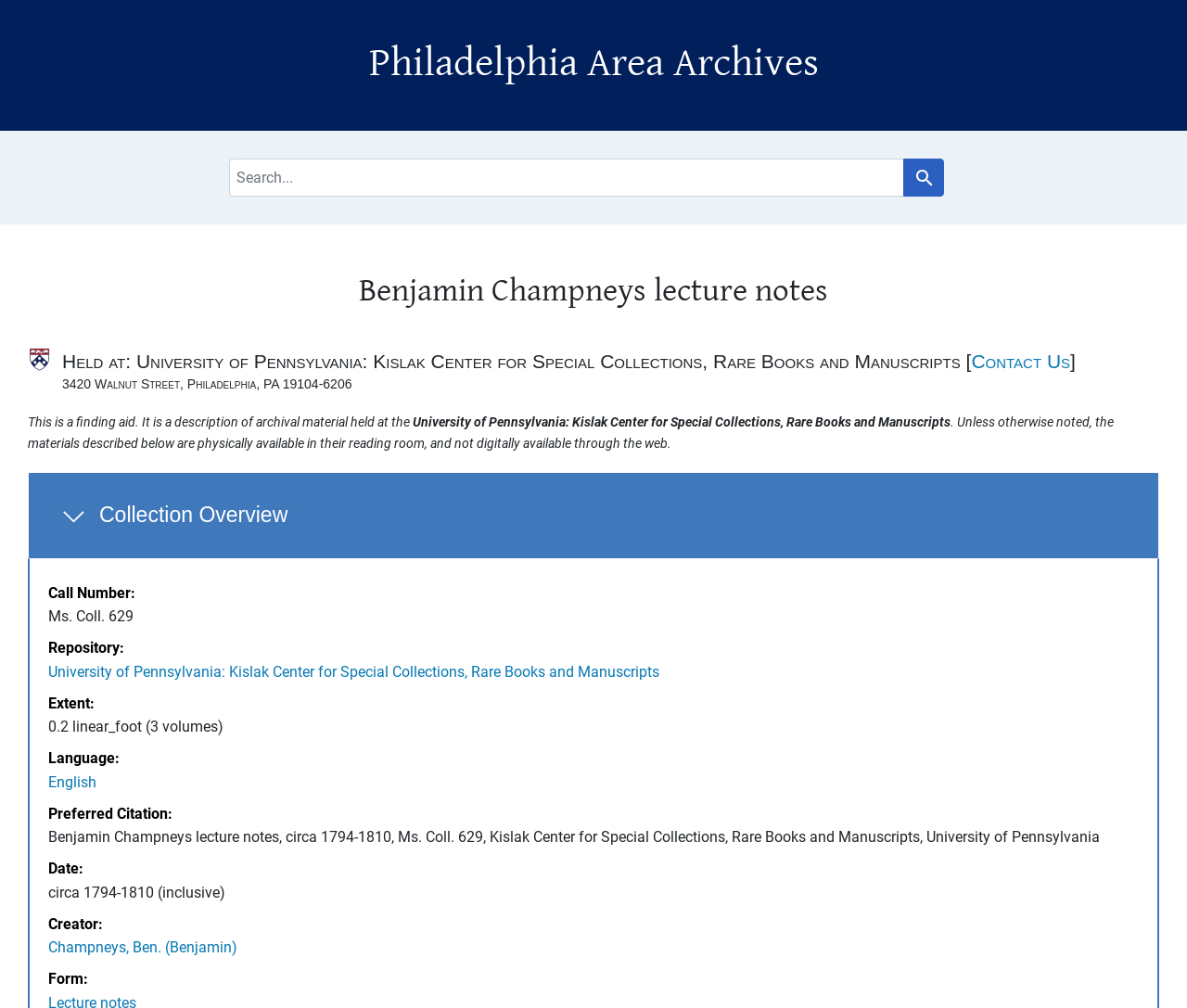Highlight the bounding box coordinates of the element that should be clicked to carry out the following instruction: "Go to Philadelphia Area Archives". The coordinates must be given as four float numbers ranging from 0 to 1, i.e., [left, top, right, bottom].

[0.311, 0.04, 0.689, 0.086]